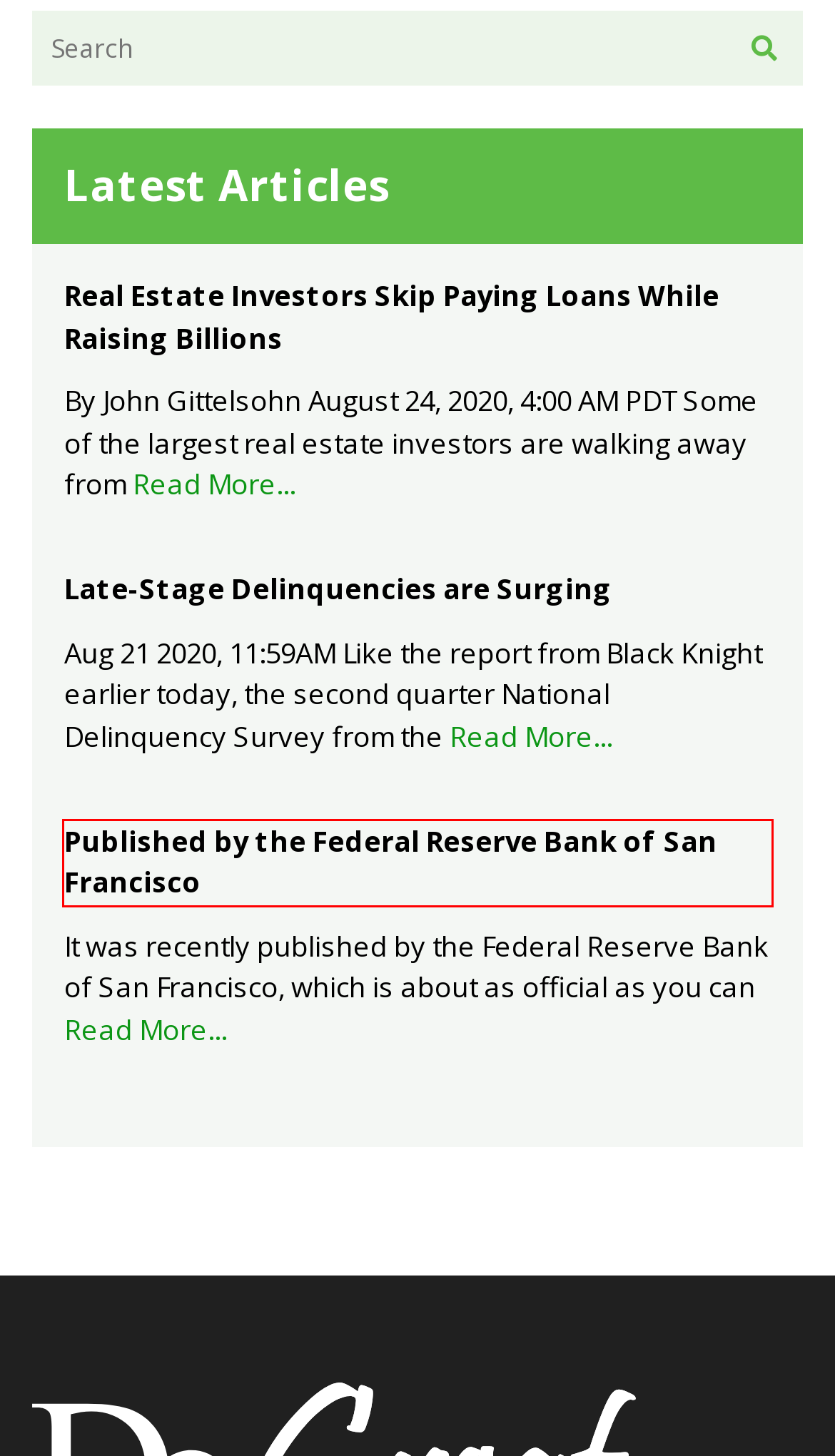Using the screenshot of a webpage with a red bounding box, pick the webpage description that most accurately represents the new webpage after the element inside the red box is clicked. Here are the candidates:
A. Blog – DoGreat | Real Estate Investing
B. Privacy Policy – DoGreat | Real Estate Investing
C. Log In ‹ DoGreat | Real Estate Investing — WordPress
D. Contact Us – DoGreat | Real Estate Investing
E. Published by the Federal Reserve Bank of San Francisco – DoGreat | Real Estate Investing
F. Return Policy – DoGreat | Real Estate Investing
G. Real Estate Investors Skip Paying Loans While Raising Billions – DoGreat | Real Estate Investing
H. Late-Stage Delinquencies are Surging – DoGreat | Real Estate Investing

E